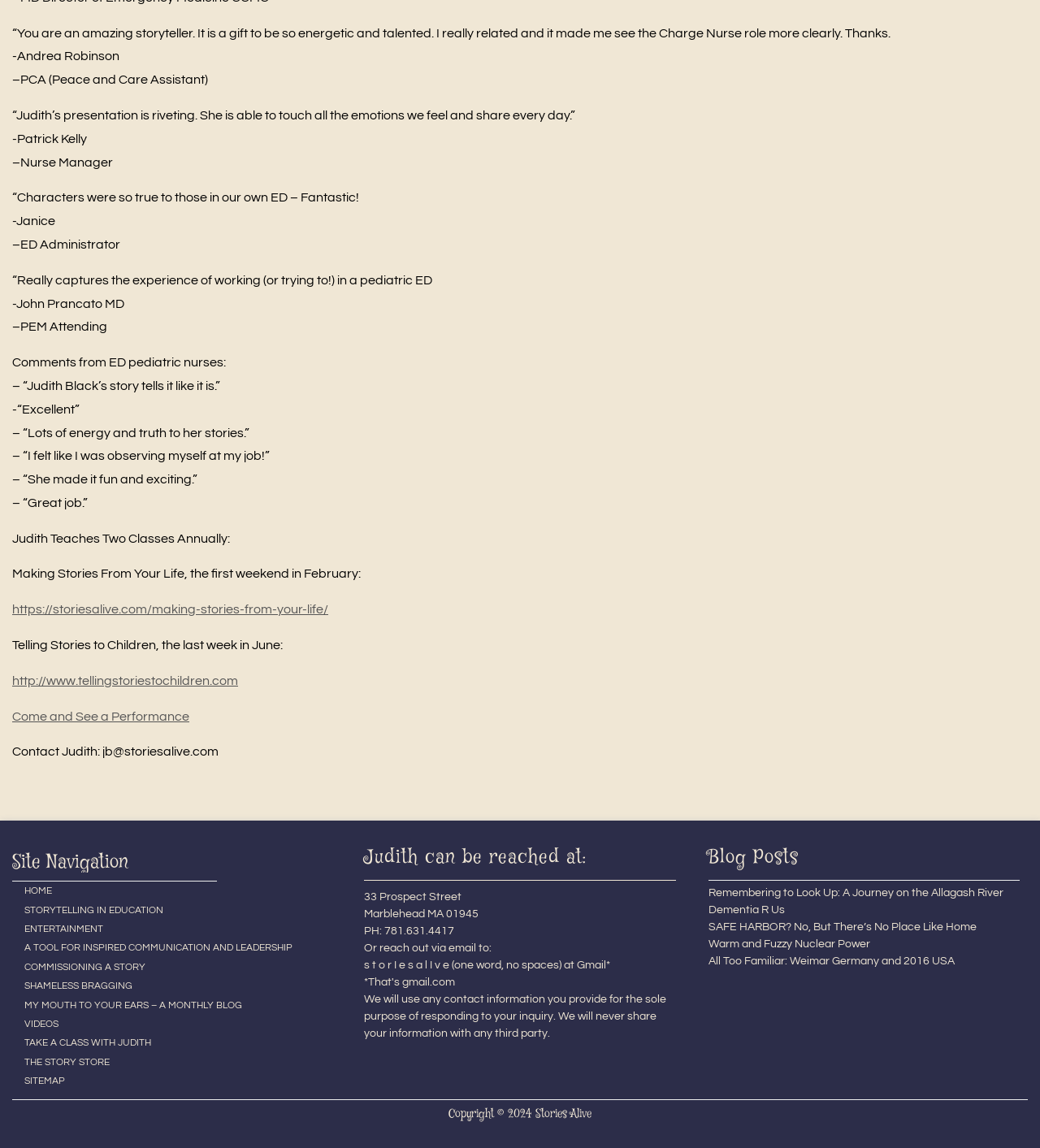Bounding box coordinates are specified in the format (top-left x, top-left y, bottom-right x, bottom-right y). All values are floating point numbers bounded between 0 and 1. Please provide the bounding box coordinate of the region this sentence describes: Commissioning A Story

[0.012, 0.834, 0.209, 0.851]